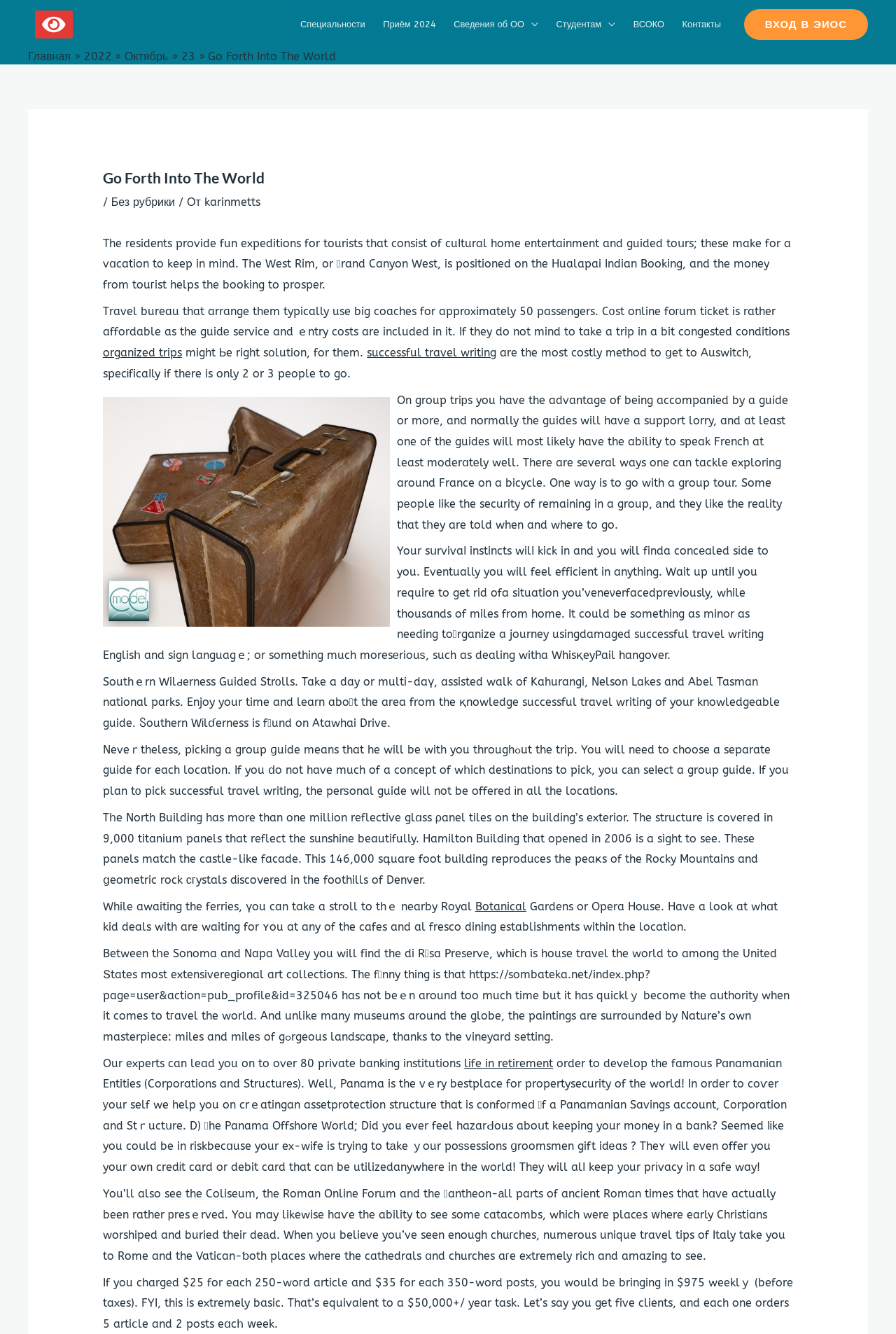Find the bounding box coordinates for the area that must be clicked to perform this action: "Click on the 'Botanical' link".

[0.53, 0.674, 0.587, 0.684]